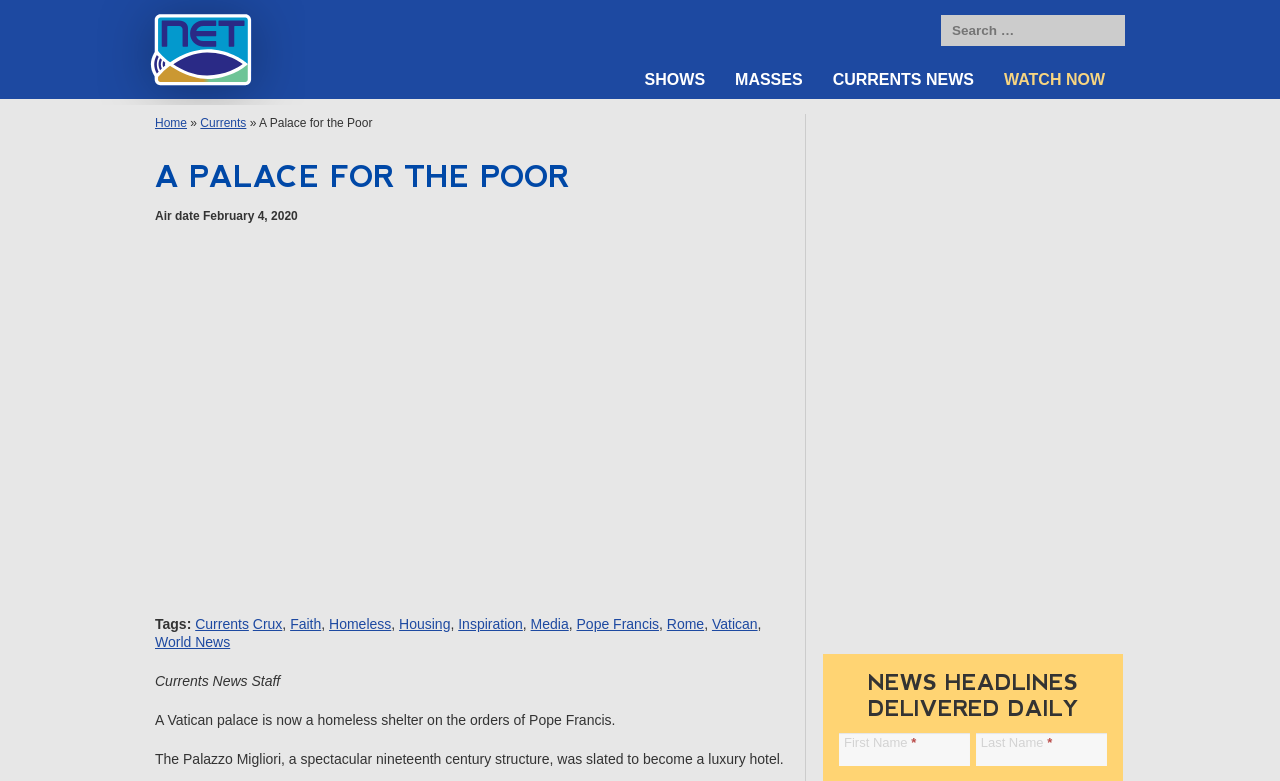Specify the bounding box coordinates of the element's region that should be clicked to achieve the following instruction: "Enter first name". The bounding box coordinates consist of four float numbers between 0 and 1, in the format [left, top, right, bottom].

[0.655, 0.939, 0.758, 0.981]